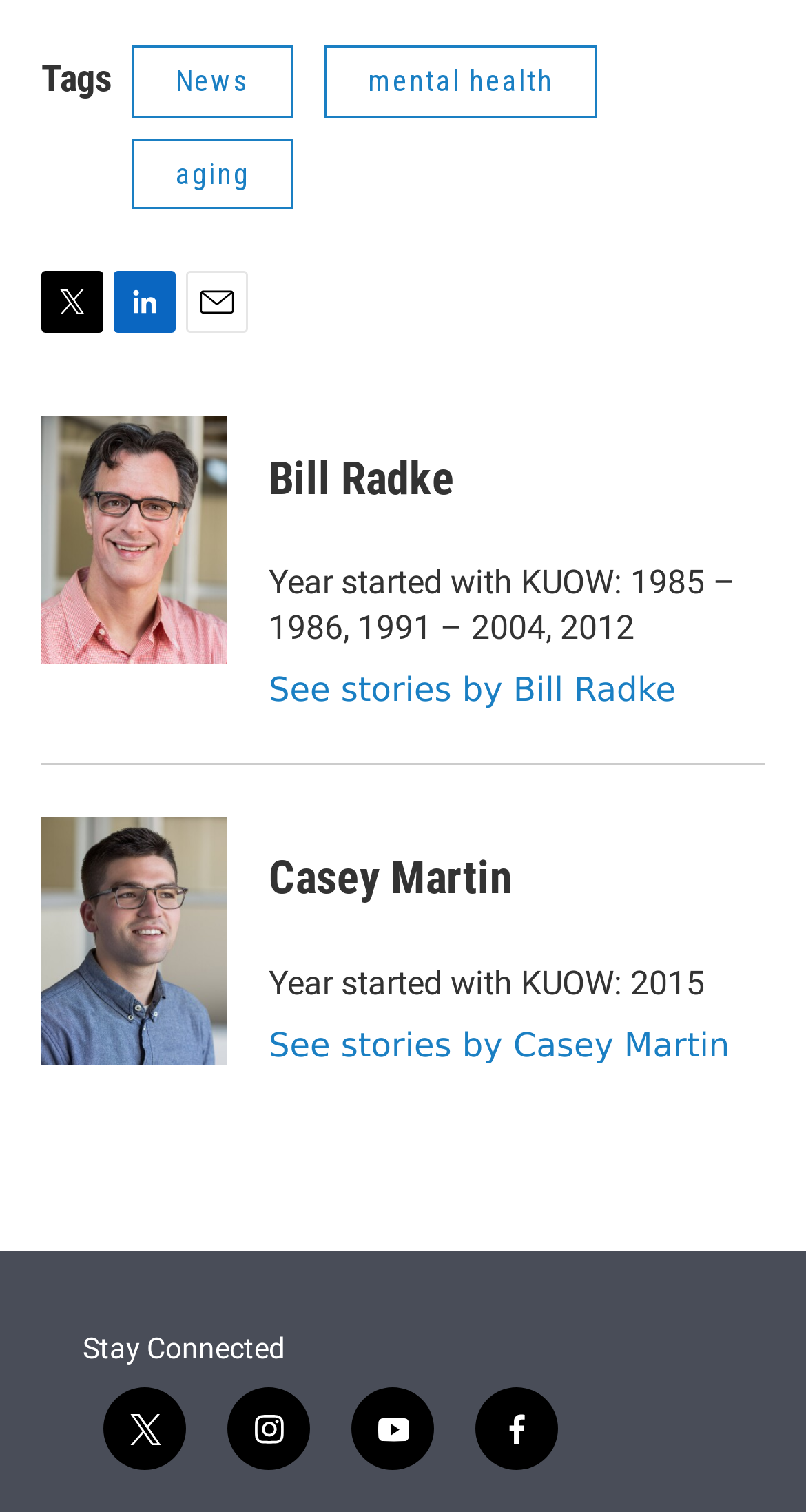Please identify the bounding box coordinates of the element's region that needs to be clicked to fulfill the following instruction: "Click on News". The bounding box coordinates should consist of four float numbers between 0 and 1, i.e., [left, top, right, bottom].

[0.164, 0.03, 0.364, 0.078]